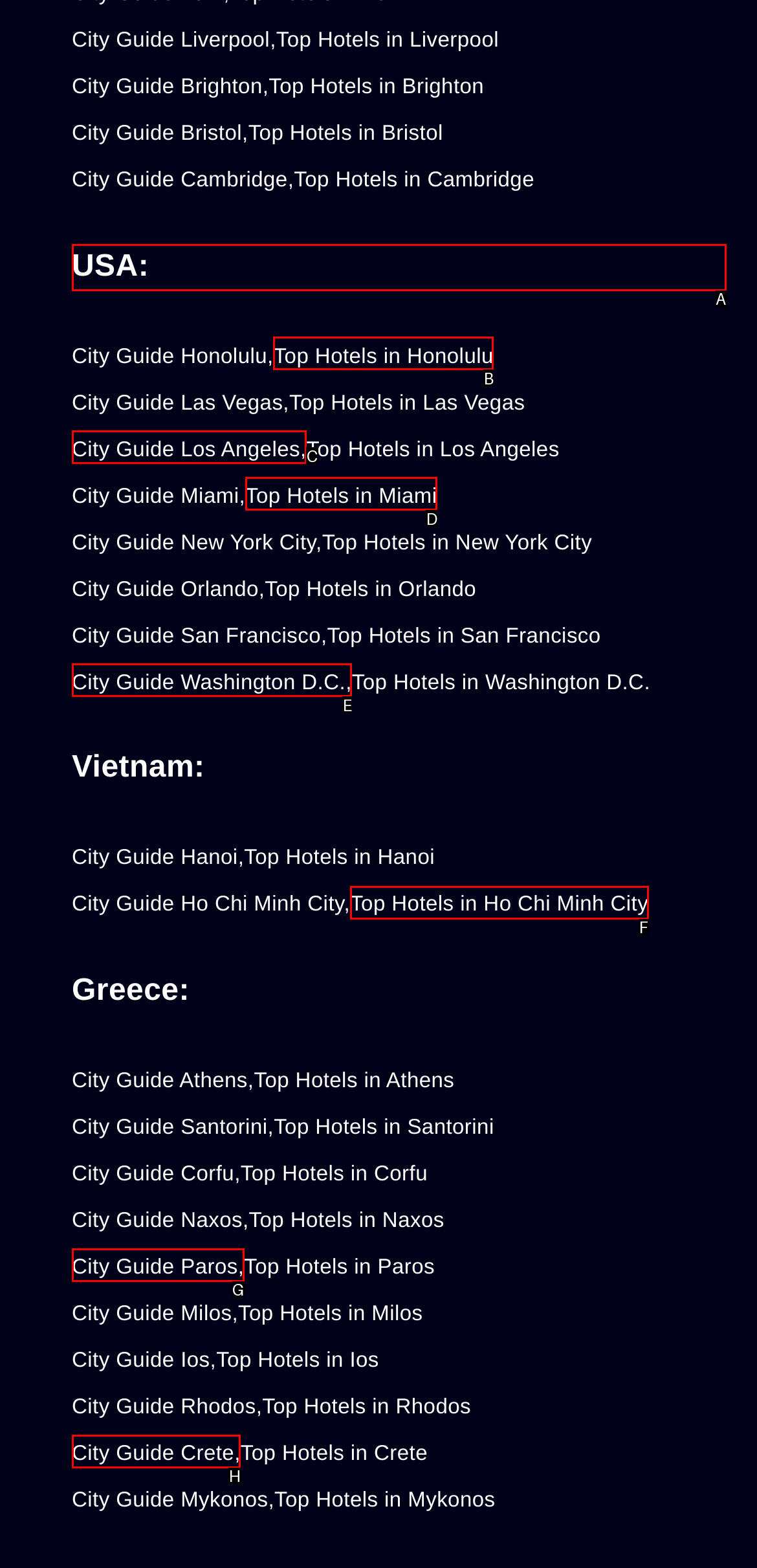Identify the appropriate choice to fulfill this task: Discover Top Hotels in Honolulu
Respond with the letter corresponding to the correct option.

B